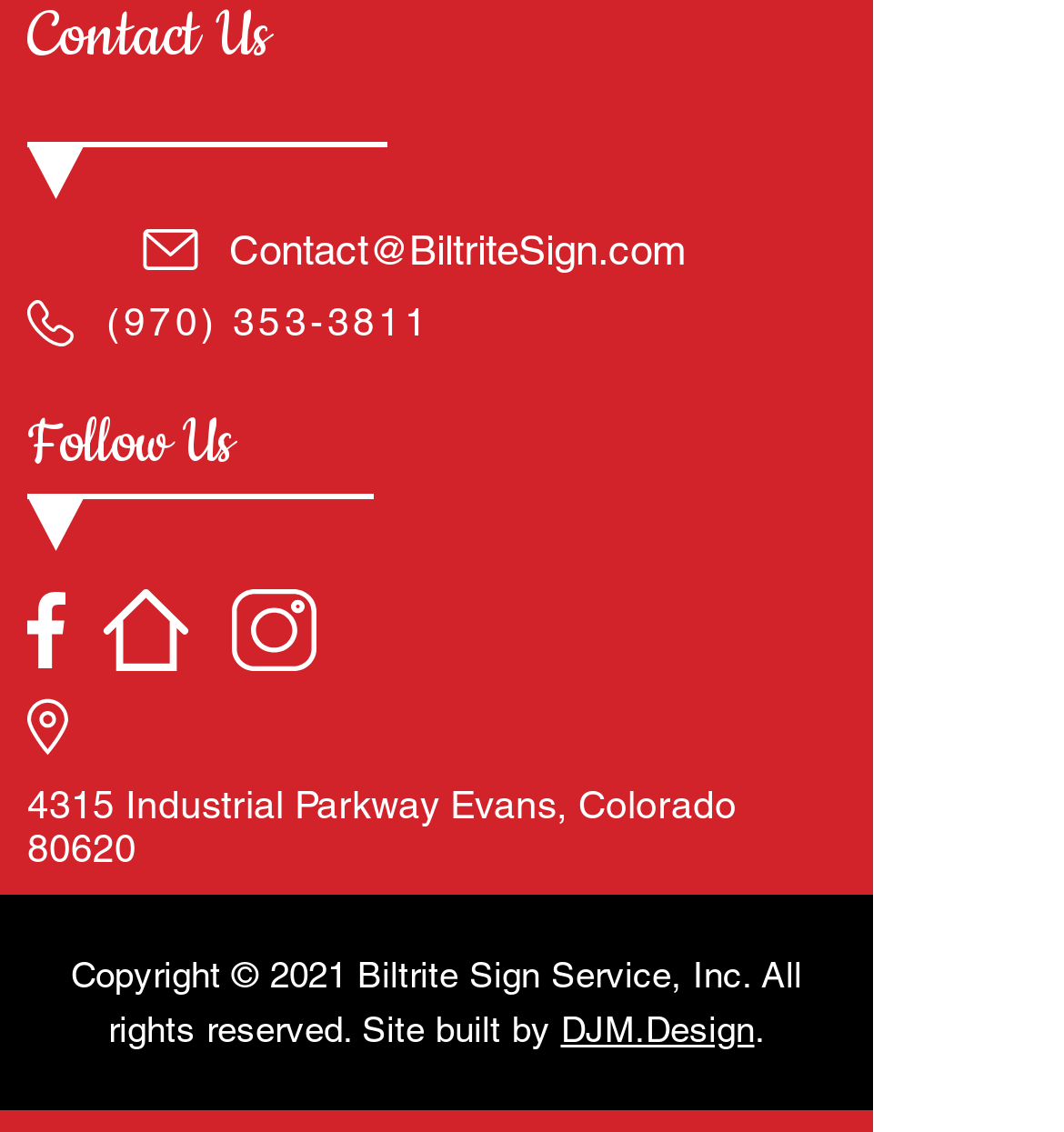Who built the website?
Answer briefly with a single word or phrase based on the image.

DJM.Design